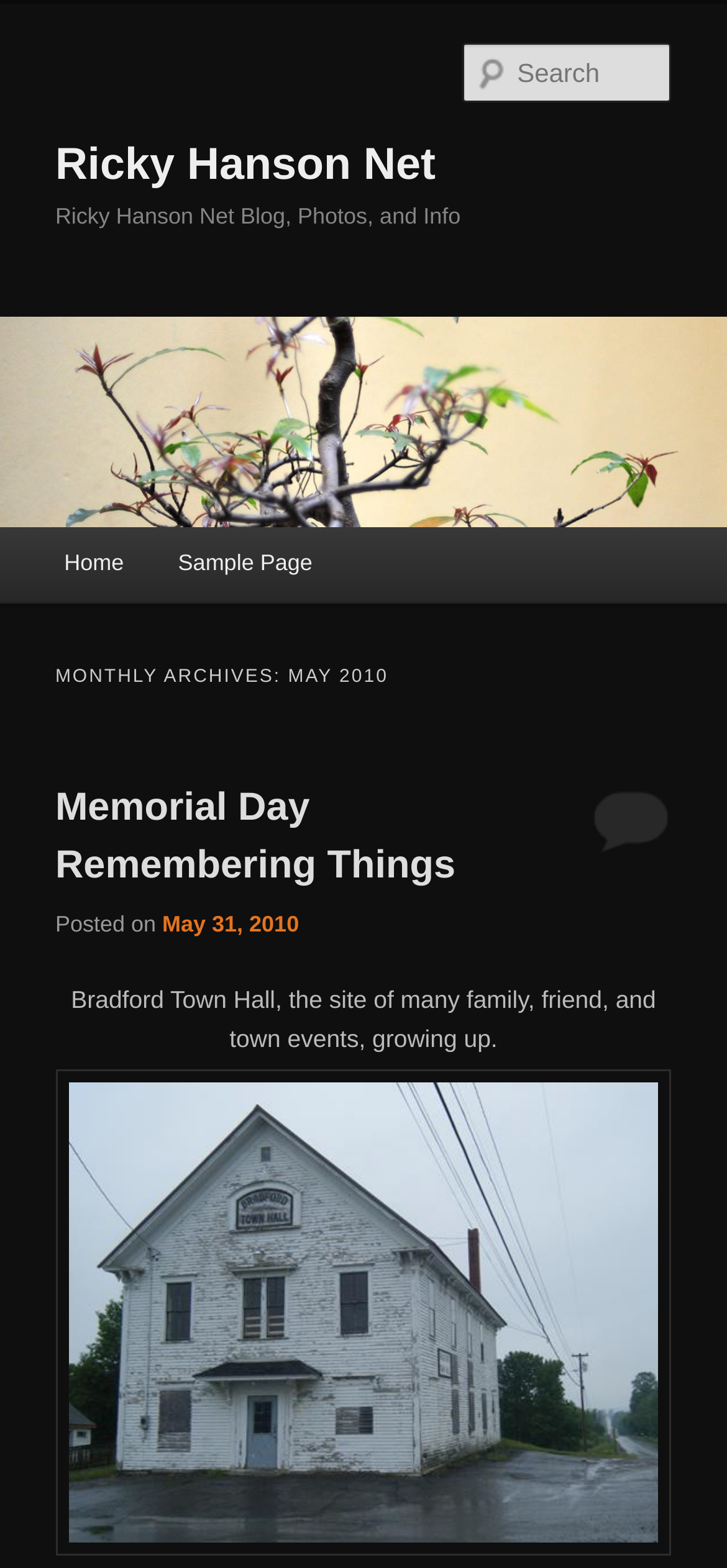Please locate and retrieve the main header text of the webpage.

Ricky Hanson Net